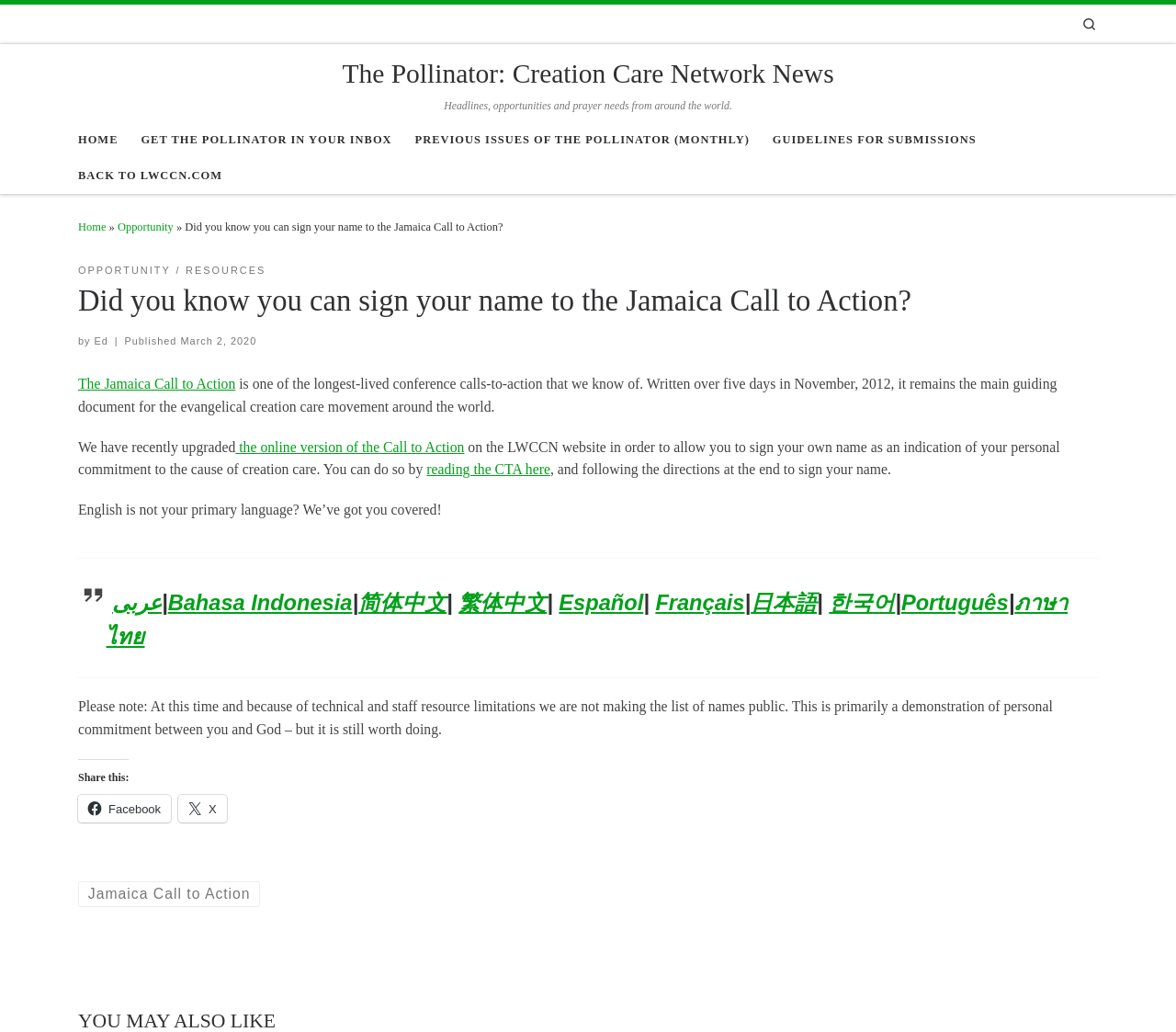What languages are available for the Jamaica Call to Action?
Please ensure your answer to the question is detailed and covers all necessary aspects.

The question is asking for the languages available for the Jamaica Call to Action, which can be found in the blockquote section. It lists multiple languages, including عربى, Bahasa Indonesia, 简体中文, and more.